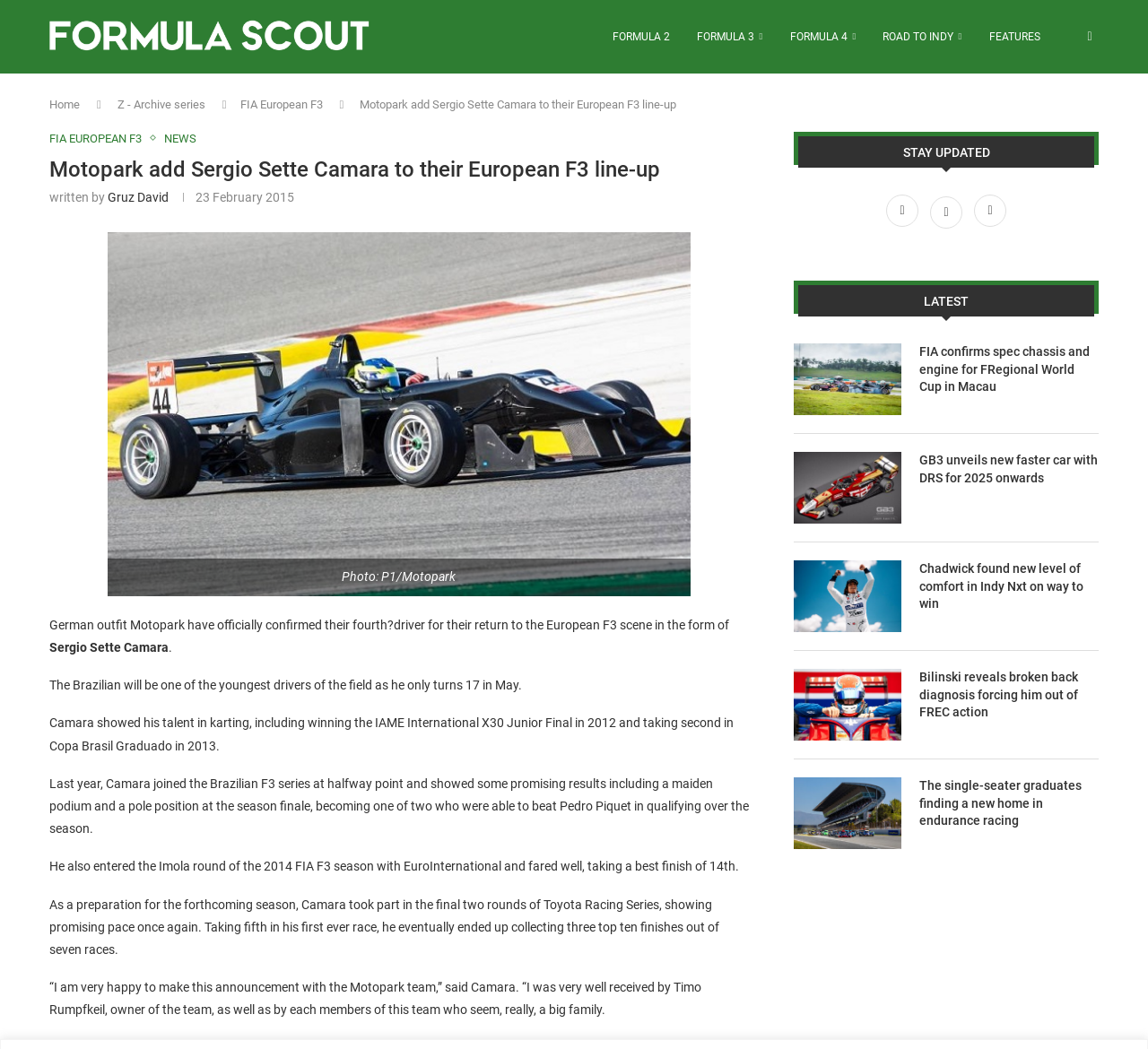Determine the bounding box coordinates for the area that should be clicked to carry out the following instruction: "Read the 'Getting Started with Freelance Web Development' article".

None